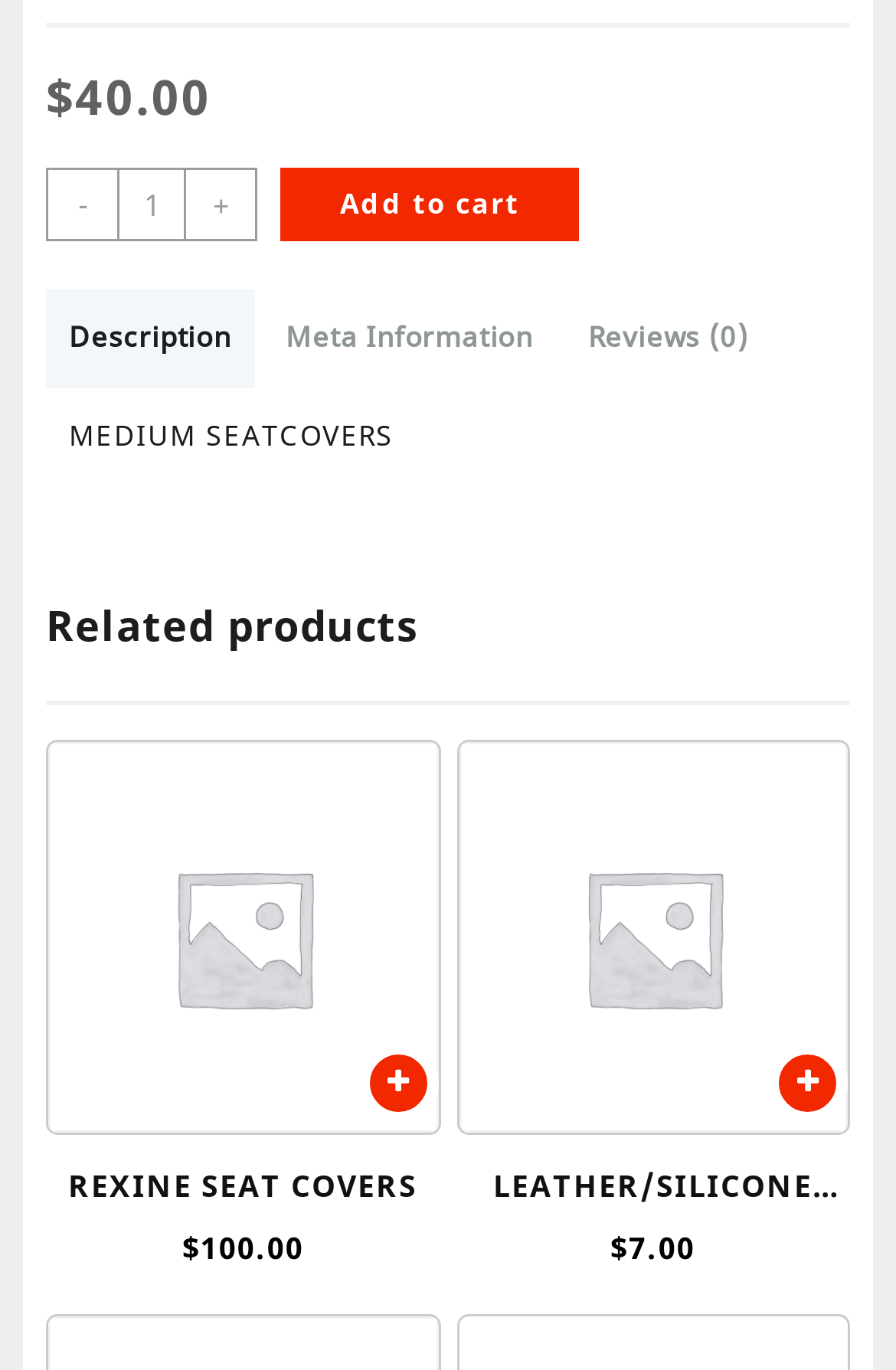Please identify the bounding box coordinates of the region to click in order to complete the task: "View related product LEATHER/SILICONE STEERING COVER". The coordinates must be four float numbers between 0 and 1, specified as [left, top, right, bottom].

[0.509, 0.845, 0.949, 0.885]